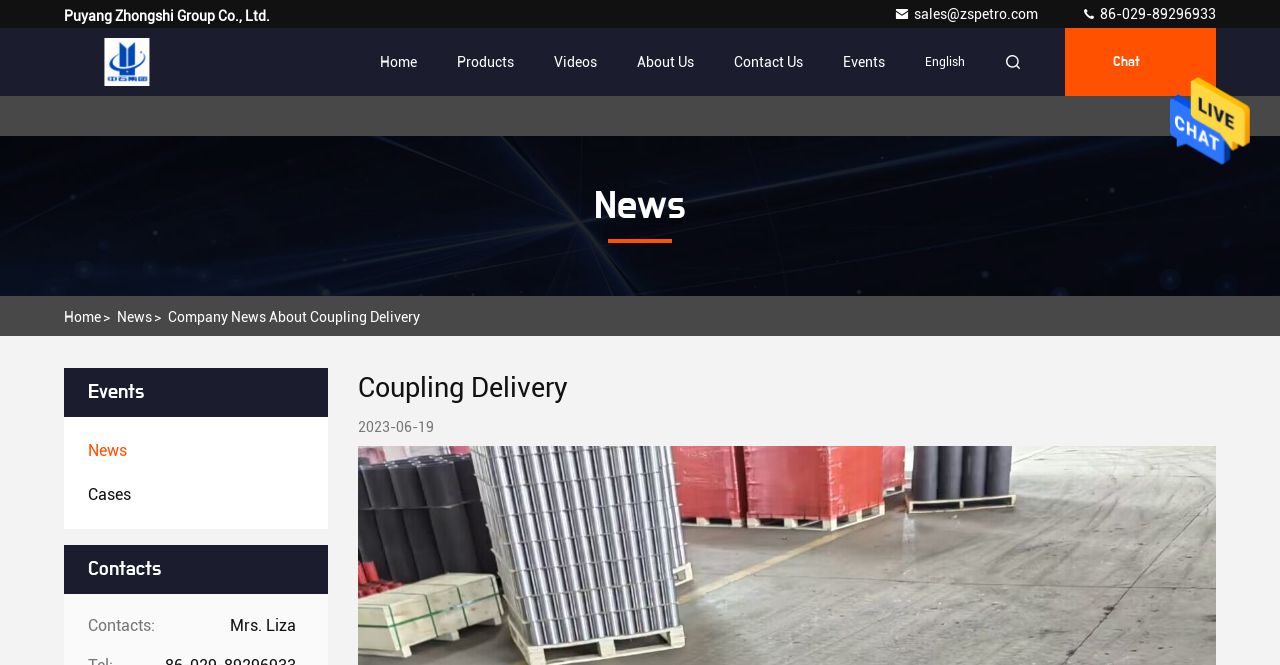Predict the bounding box coordinates of the UI element that matches this description: "Cases". The coordinates should be in the format [left, top, right, bottom] with each value between 0 and 1.

[0.069, 0.726, 0.102, 0.762]